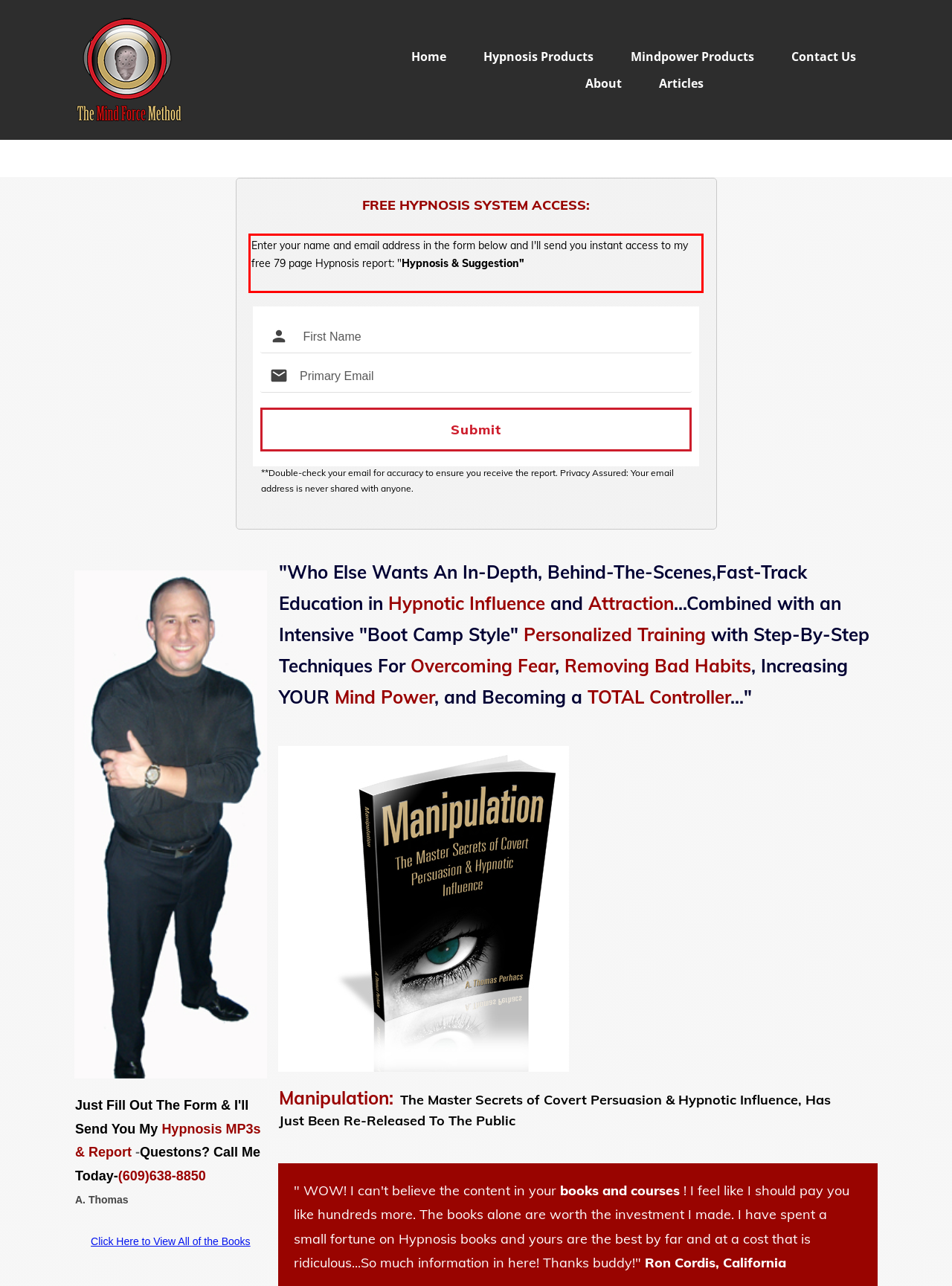Please look at the screenshot provided and find the red bounding box. Extract the text content contained within this bounding box.

Enter your name and email address in the form below and I'll send you instant access to my free 79 page Hypnosis report: "Hypnosis & Suggestion"